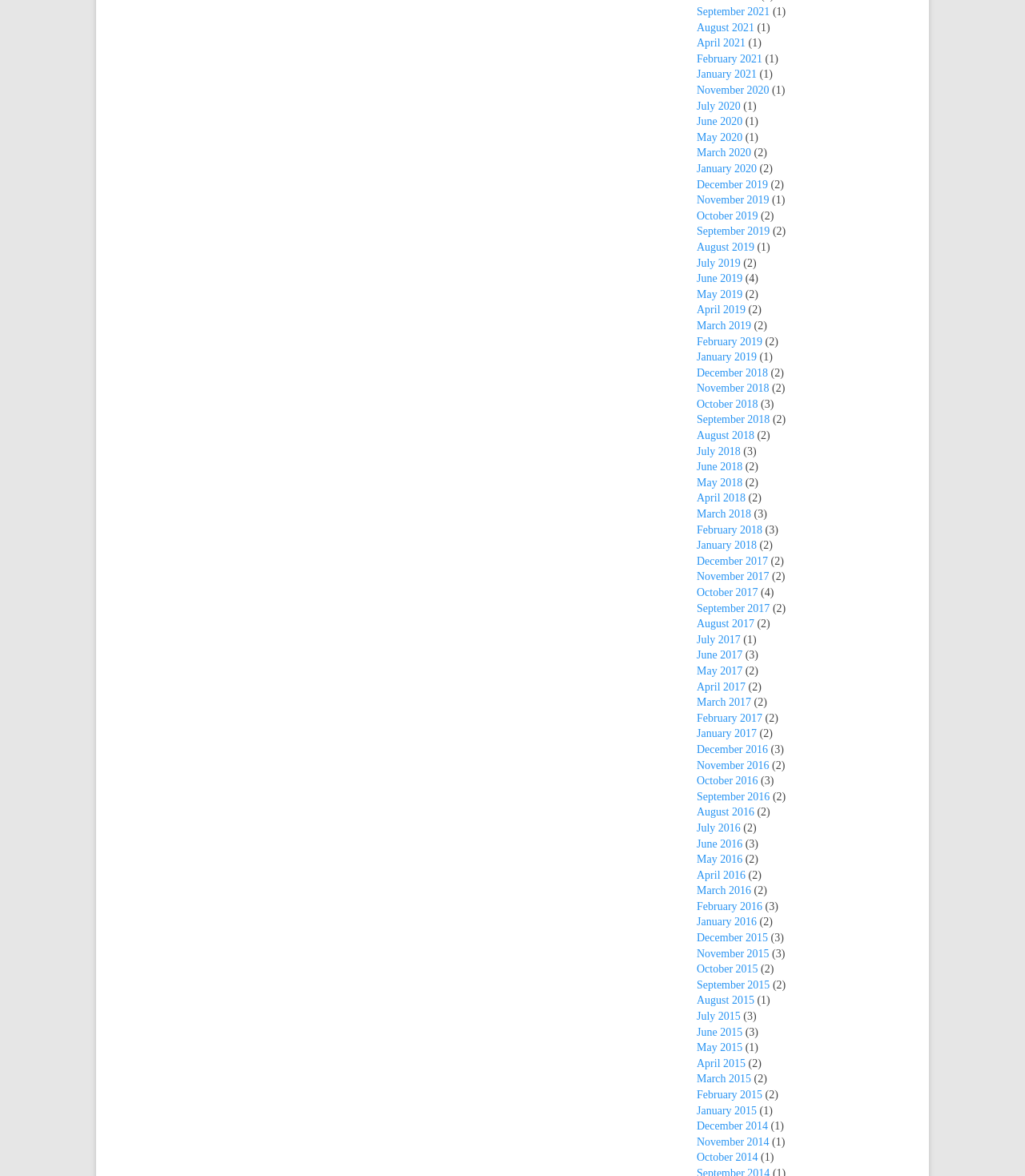Locate the bounding box coordinates of the clickable element to fulfill the following instruction: "View August 2019". Provide the coordinates as four float numbers between 0 and 1 in the format [left, top, right, bottom].

[0.68, 0.205, 0.736, 0.215]